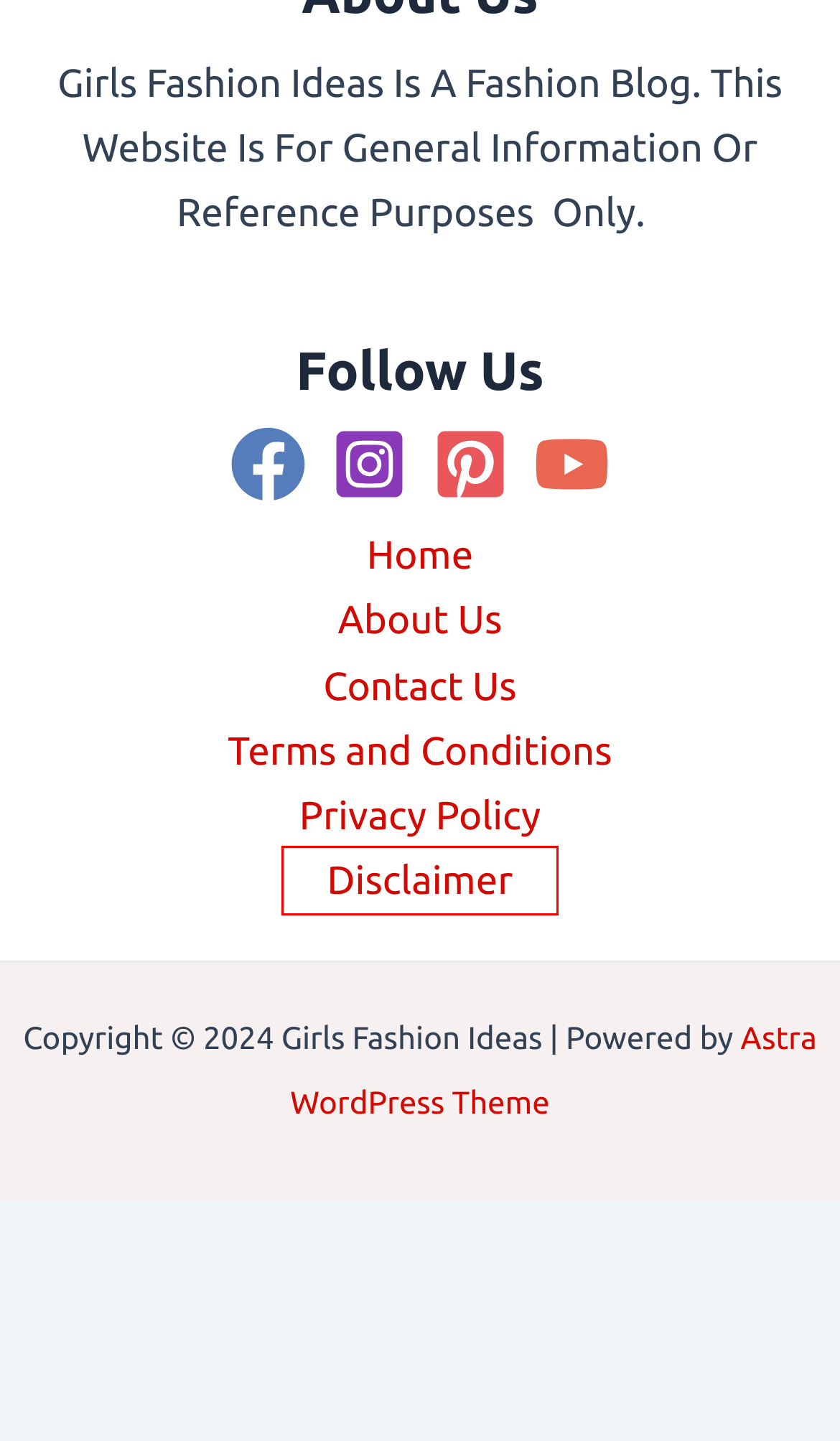Assess the screenshot of a webpage with a red bounding box and determine which webpage description most accurately matches the new page after clicking the element within the red box. Here are the options:
A. 10 Sundar Aur Aasaan Mehndi Design : सुंदर और आसान मेहंदी डिजाइन 2024
B. Terms and Conditions - Girls Fashion Ideas
C. Check These Beautiful Pakistani Suits For Women Trending in 2024 - Girls Fashion Ideas
D. Designer Saree : 500 से भी कम में पाए यह स्टाइलिश पार्टी वियर डिजाइनर साड़ी - Girls Fashion Ideas
E. Privacy Policy - Girls Fashion Ideas
F. Disclaimer - Girls Fashion Ideas
G. Lekha - Girls Fashion Ideas
H. Contact Us - Girls Fashion Ideas

F